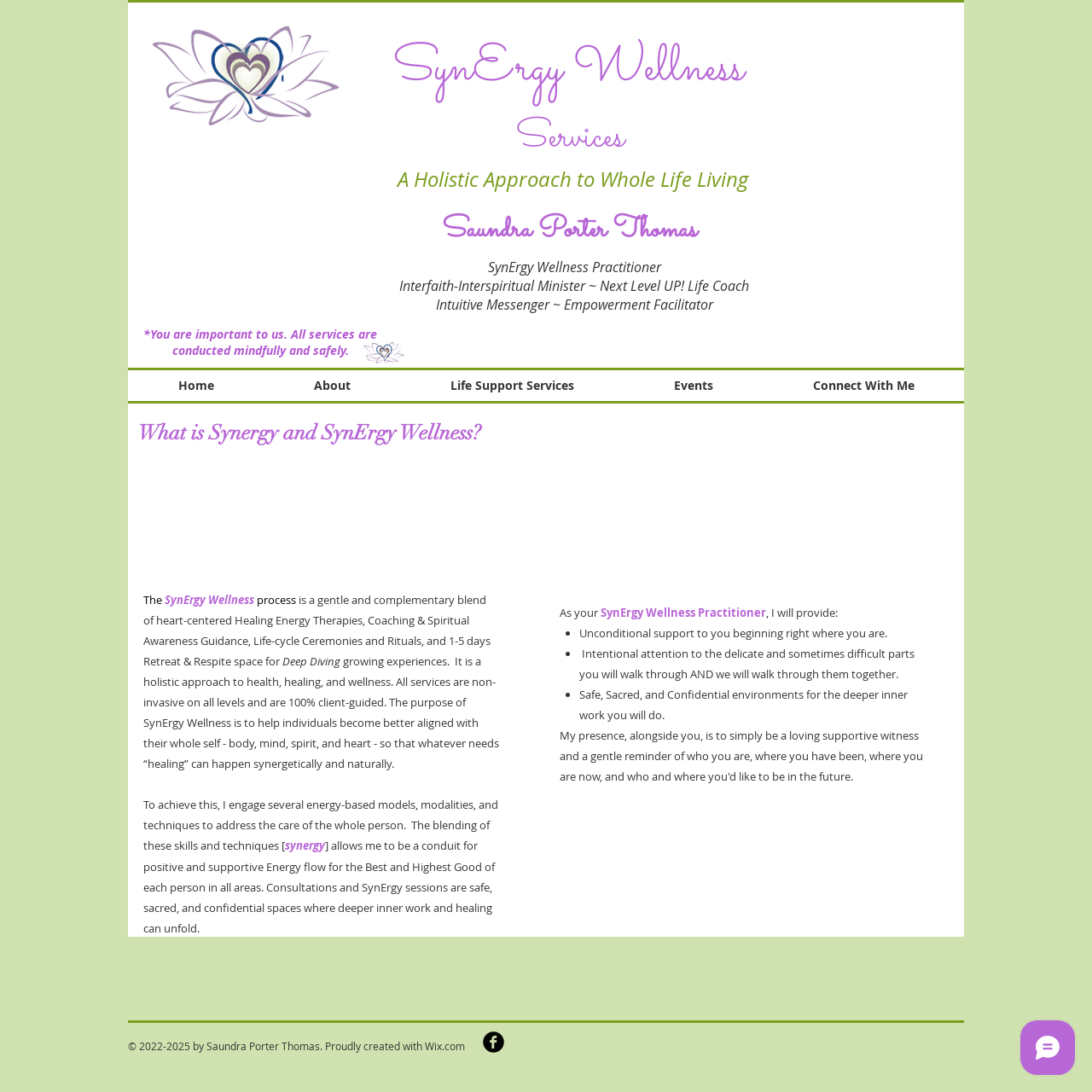What is the role of the practitioner?
Provide a fully detailed and comprehensive answer to the question.

I found the answer by reading the heading element that explains the role of the practitioner, which is to provide unconditional support, intentional attention, and safe environments for the deeper inner work of the clients.